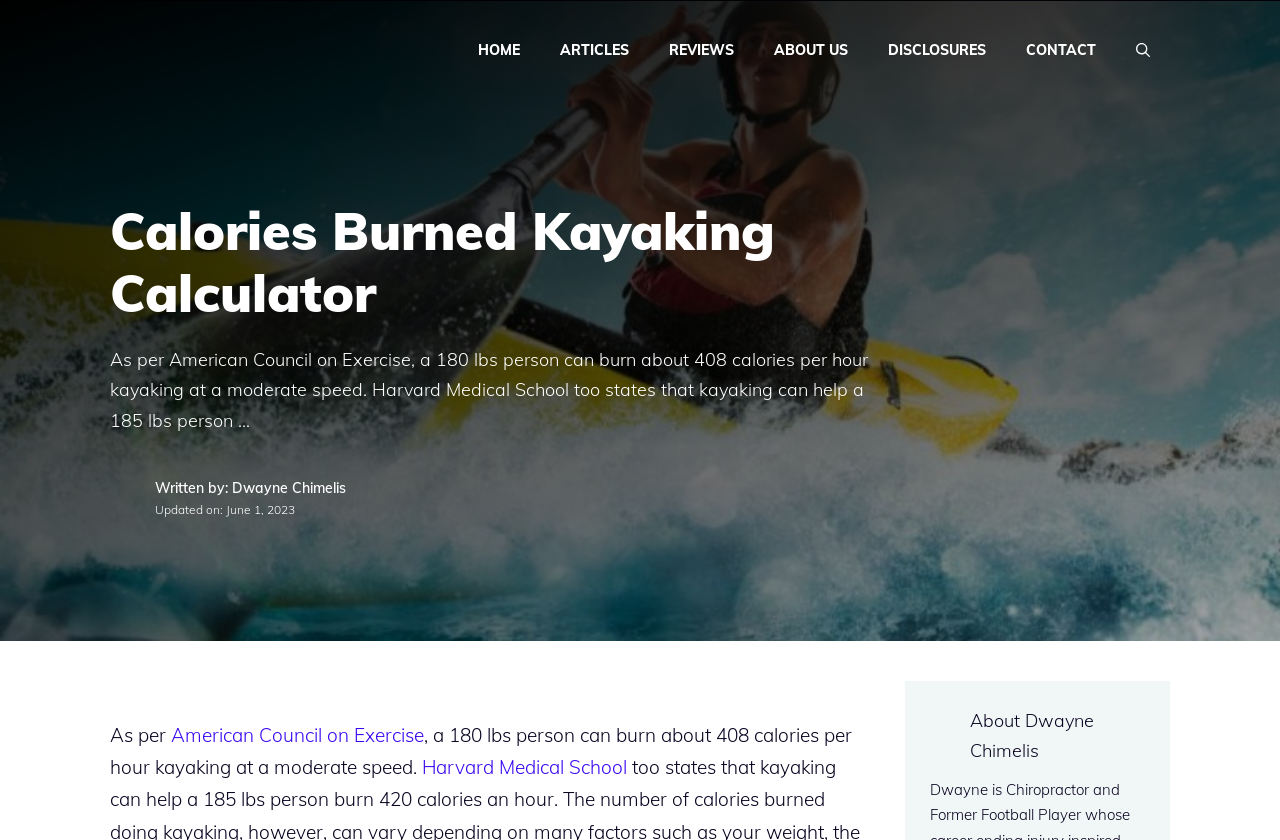Determine the bounding box coordinates of the region to click in order to accomplish the following instruction: "visit American Council on Exercise". Provide the coordinates as four float numbers between 0 and 1, specifically [left, top, right, bottom].

[0.134, 0.86, 0.331, 0.889]